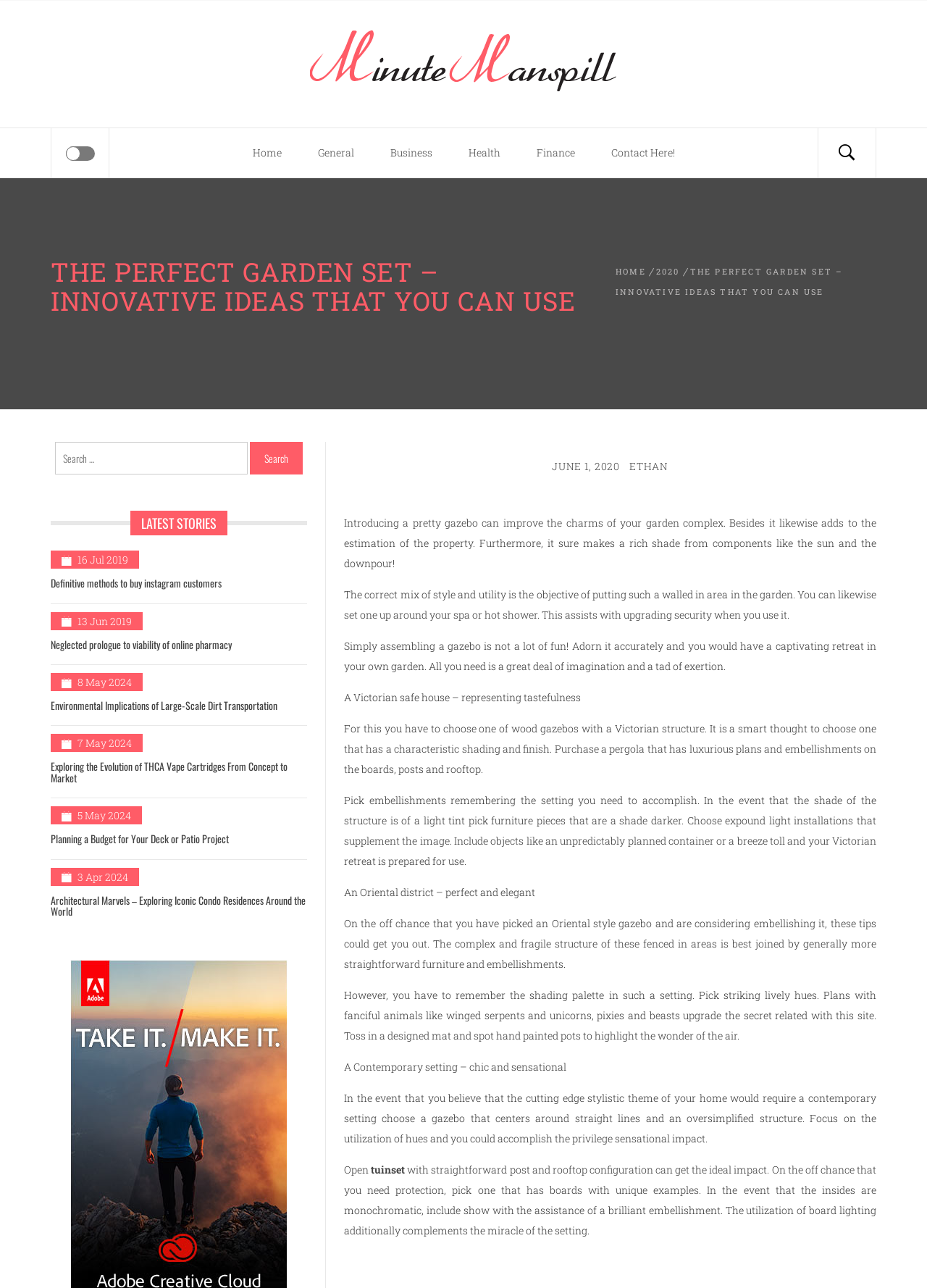Given the element description: "parent_node: Minute Manspill", predict the bounding box coordinates of this UI element. The coordinates must be four float numbers between 0 and 1, given as [left, top, right, bottom].

[0.334, 0.023, 0.666, 0.091]